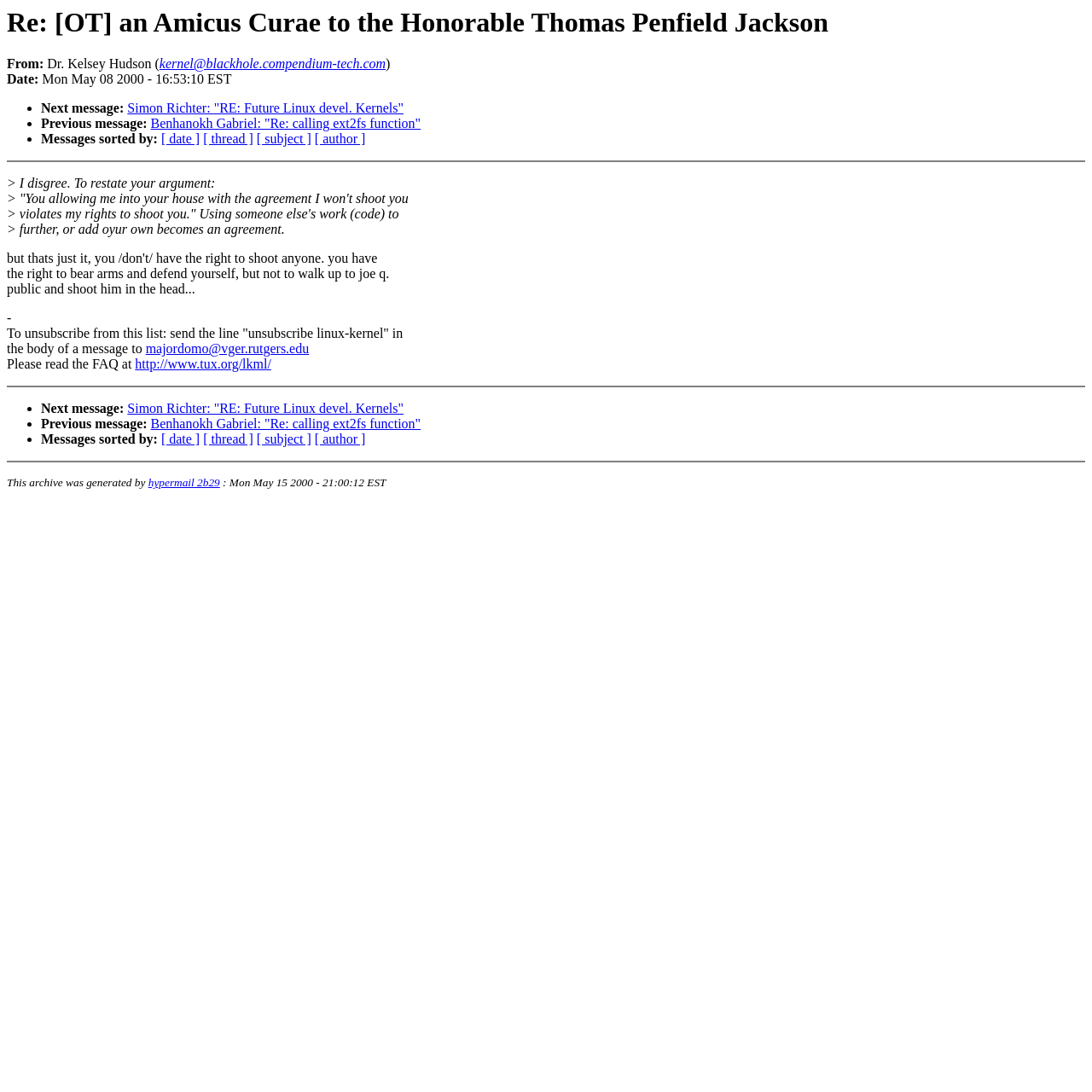Show me the bounding box coordinates of the clickable region to achieve the task as per the instruction: "Unsubscribe from the linux-kernel mailing list".

[0.133, 0.313, 0.283, 0.326]